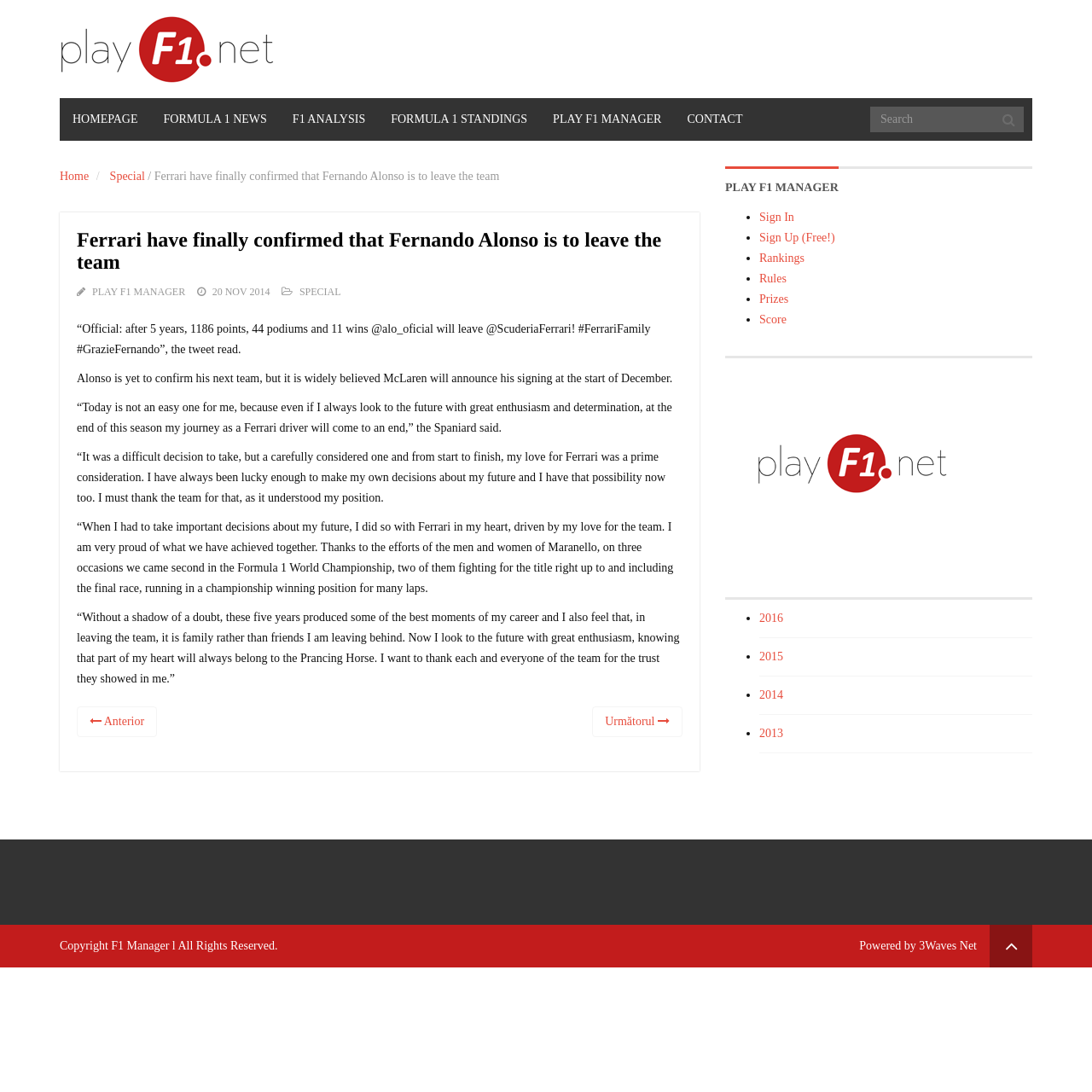Determine the bounding box coordinates for the region that must be clicked to execute the following instruction: "Sign in to play F1 manager".

[0.695, 0.193, 0.727, 0.205]